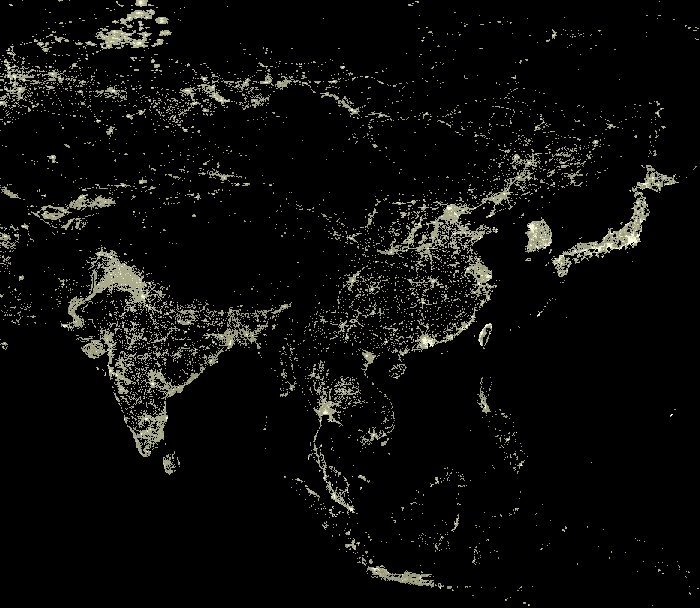Answer the following inquiry with a single word or phrase:
What do bright clusters represent?

Major cities